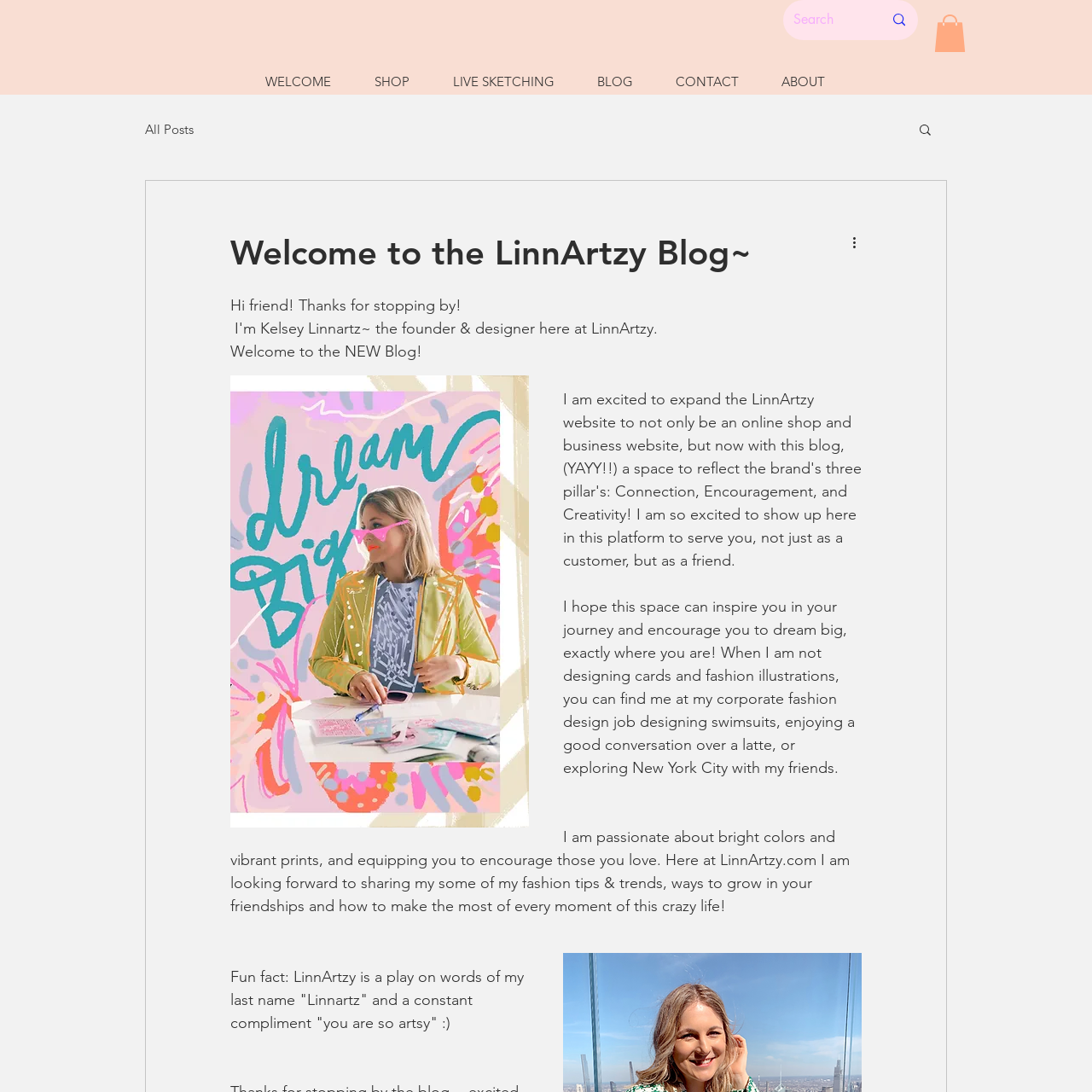Detail the features and information presented on the webpage.

The webpage is a blog page, specifically the welcome page of LinnArtzy Blog. At the top left, there is a link with no text. Below it, there is a search bar with a magnifying glass icon and a placeholder text "Search". To the right of the search bar, there is a button with no text.

The main navigation menu is located at the top center of the page, with links to "WELCOME", "SHOP", "LIVE SKETCHING", "BLOG", "CONTACT", and "ABOUT". Below the navigation menu, there is a secondary navigation menu specific to the blog, with a link to "All Posts".

The main content of the page is a welcome message from the founder and designer, Kelsey Linnartz. The message is divided into several paragraphs, introducing herself and the purpose of the blog. The text is accompanied by a few buttons and images, but their purposes are not clear.

At the bottom of the page, there is a button with the text "More actions" and an image. The page also has a few other buttons and images scattered throughout, but their functions are not apparent. Overall, the page has a clean and simple design, with a focus on the welcome message and introductory text.